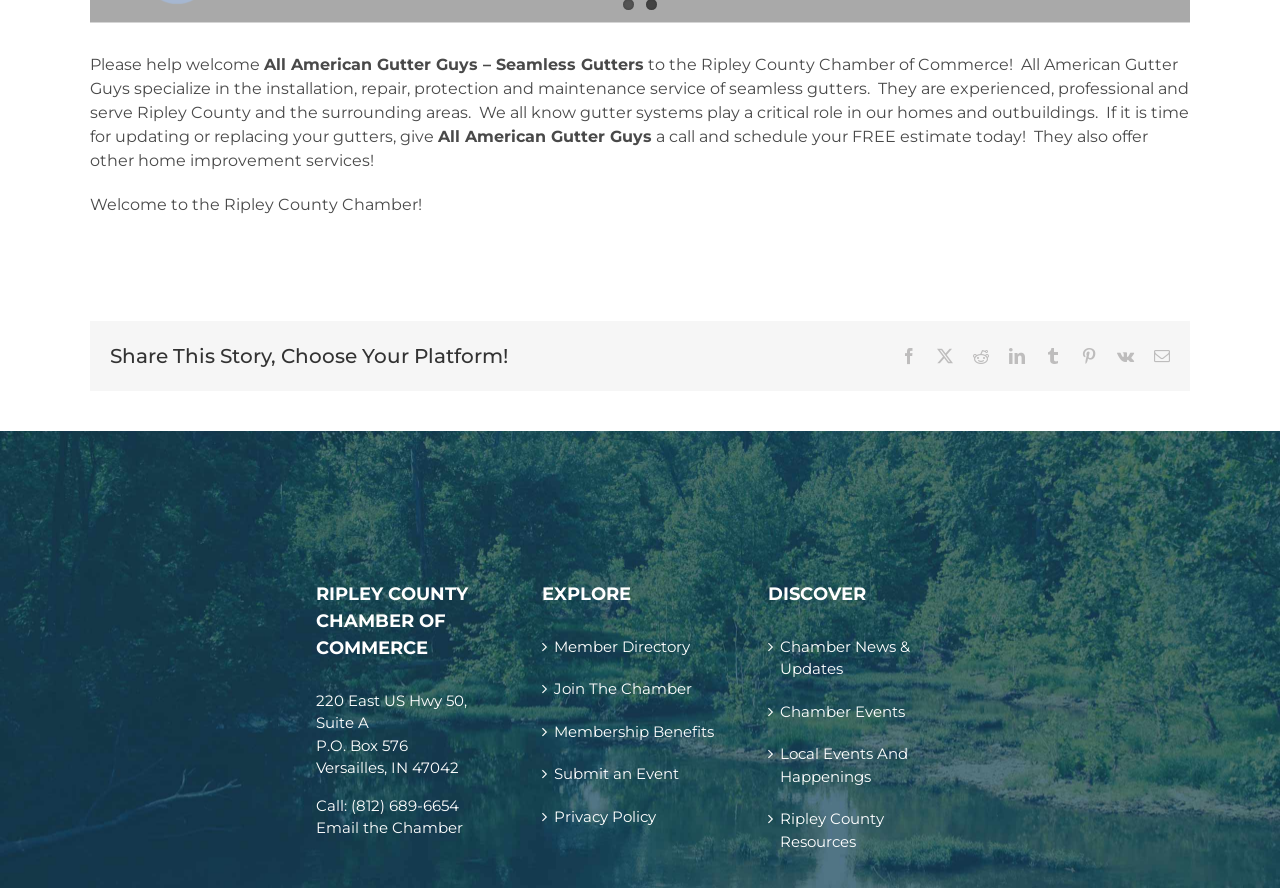Please identify the bounding box coordinates of the clickable element to fulfill the following instruction: "Submit an Event". The coordinates should be four float numbers between 0 and 1, i.e., [left, top, right, bottom].

[0.433, 0.86, 0.569, 0.885]